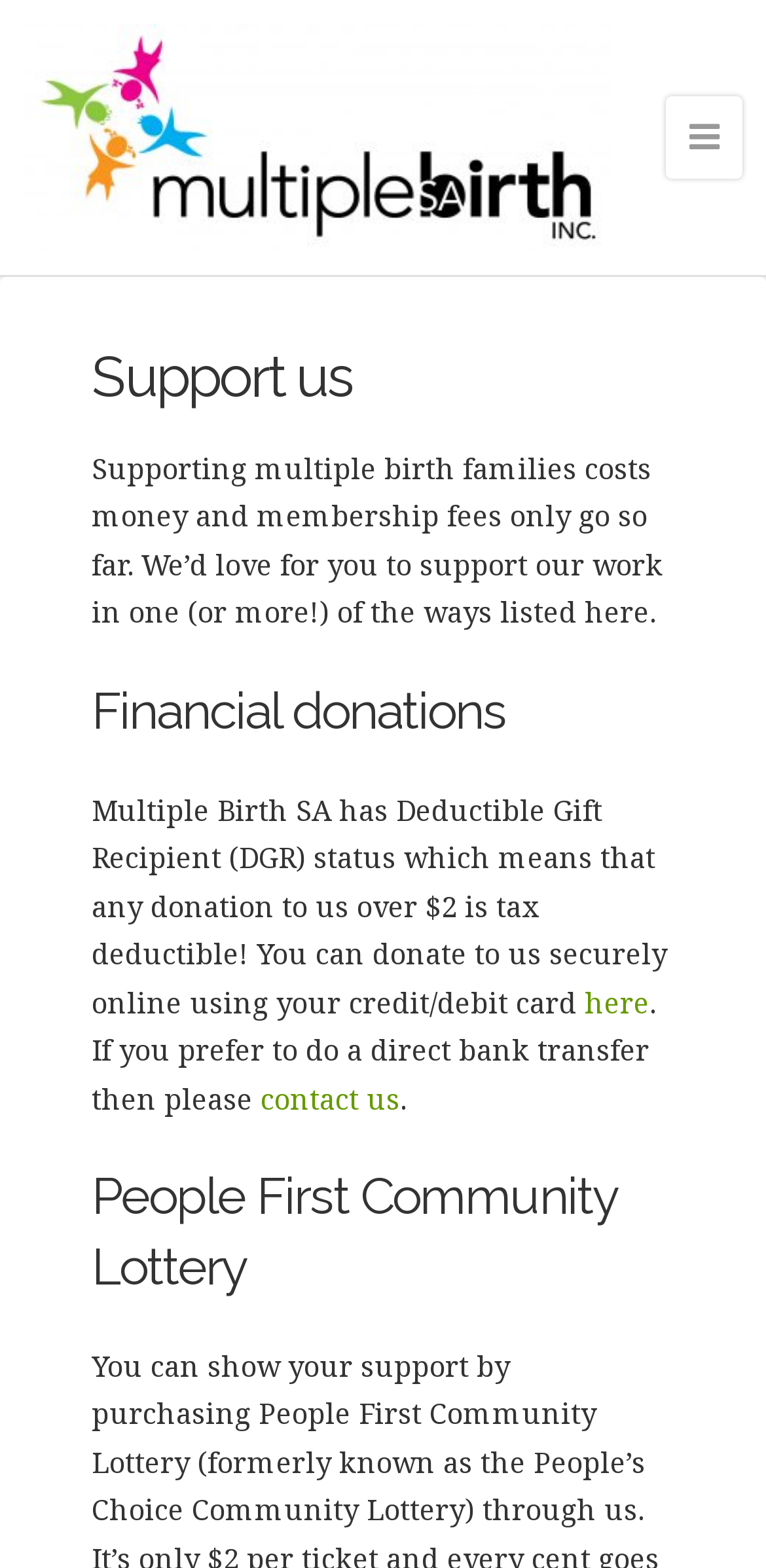Given the element description "alt="Multiple Birth SA"" in the screenshot, predict the bounding box coordinates of that UI element.

[0.031, 0.015, 0.8, 0.161]